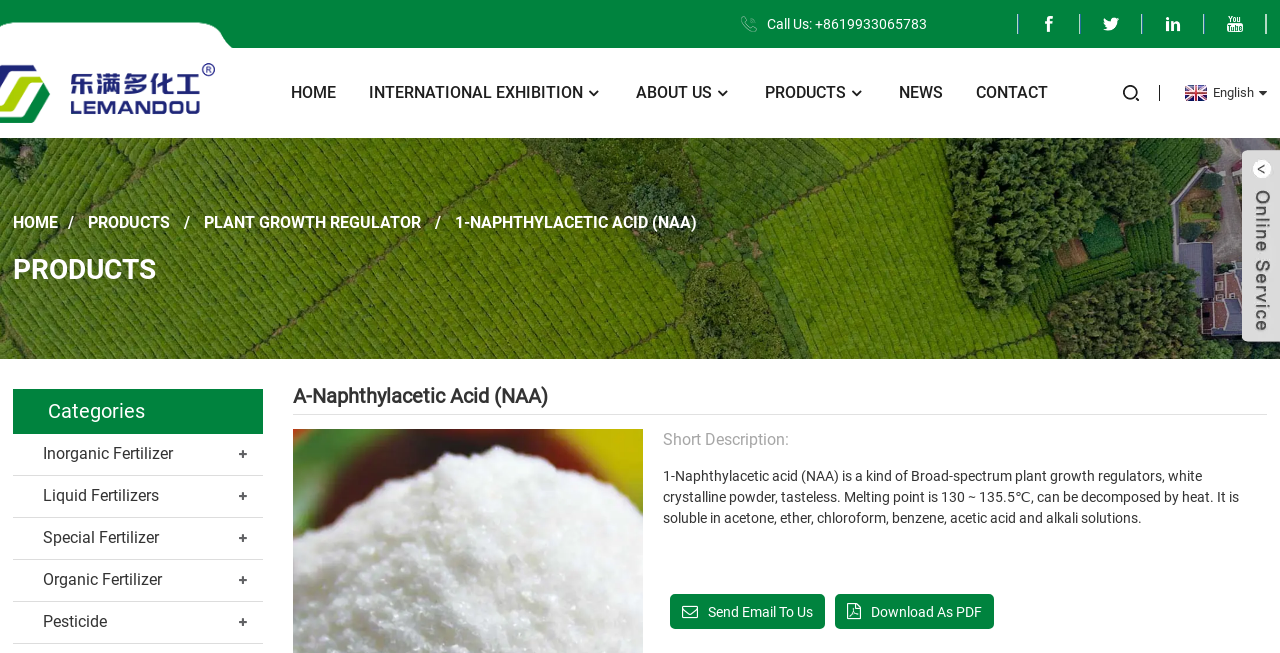What is the name of the product?
Give a detailed response to the question by analyzing the screenshot.

The product name can be found in the heading 'Α-Naphthylacetic Acid (NAA)' which is located at the top of the webpage, and also in the link '1-NAPHTHYLACETIC ACID (NAA)' under the 'PRODUCTS' category.